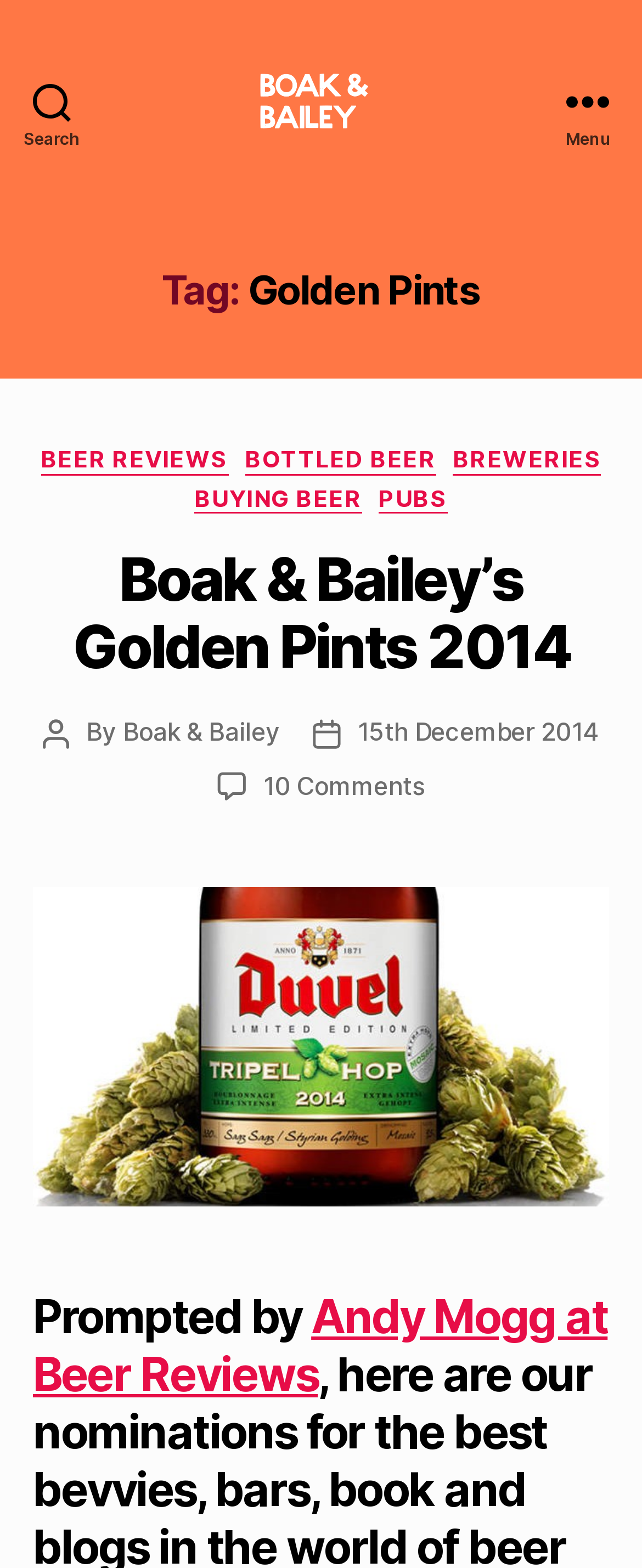Locate the bounding box coordinates of the clickable element to fulfill the following instruction: "Visit Boak & Bailey's homepage". Provide the coordinates as four float numbers between 0 and 1 in the format [left, top, right, bottom].

[0.397, 0.033, 0.603, 0.096]